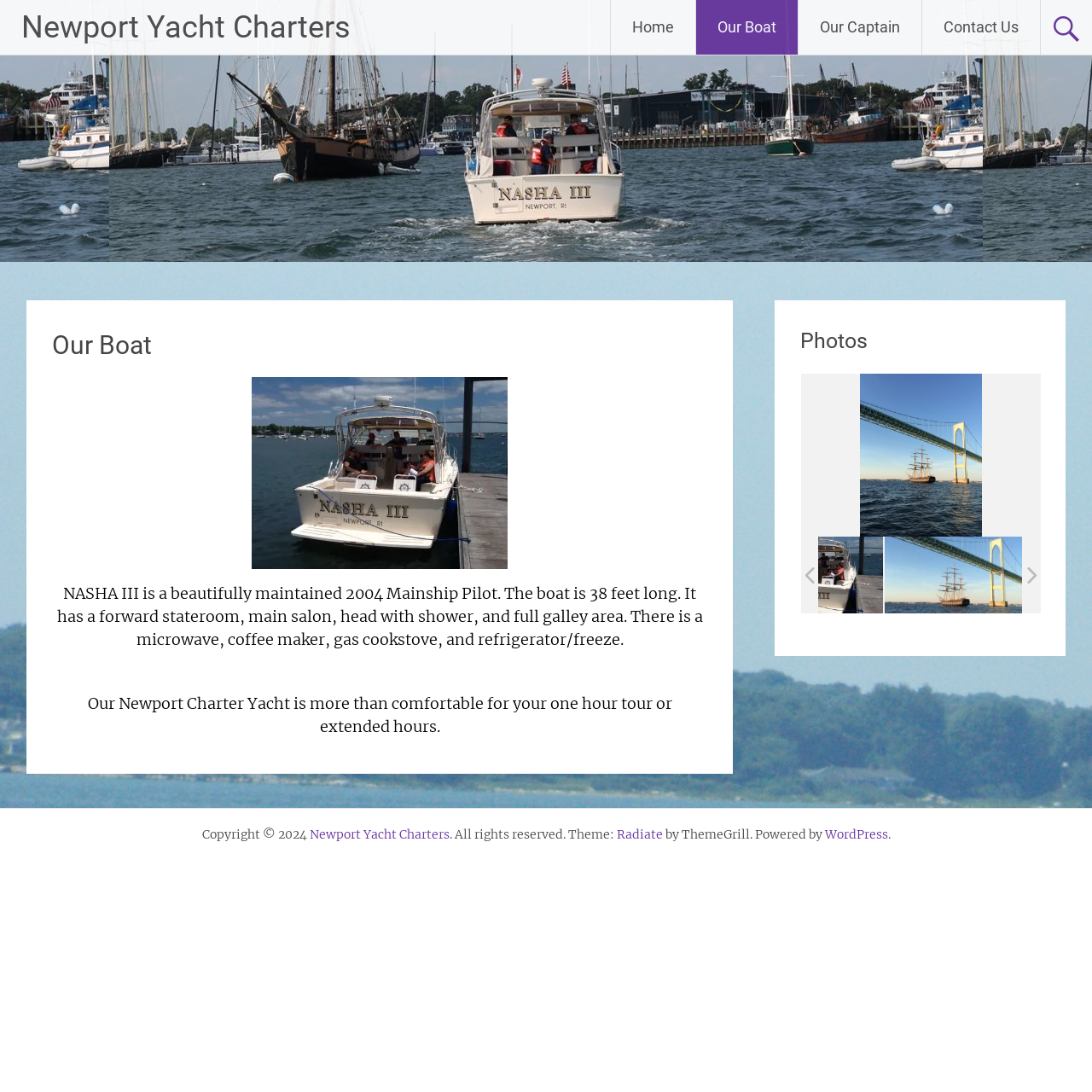Please determine the bounding box coordinates of the element to click on in order to accomplish the following task: "View 'Our Captain'". Ensure the coordinates are four float numbers ranging from 0 to 1, i.e., [left, top, right, bottom].

[0.731, 0.0, 0.844, 0.05]